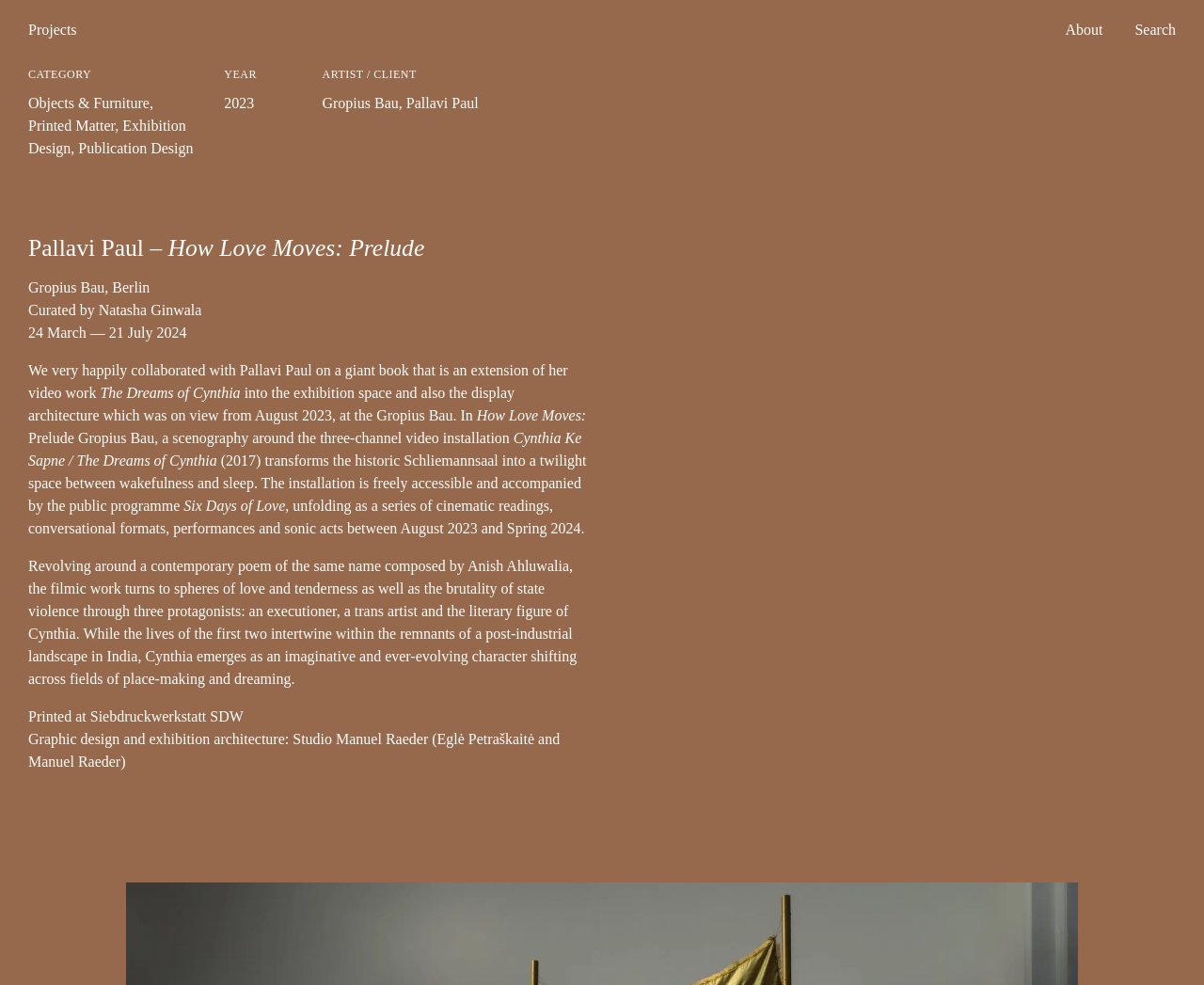Given the content of the image, can you provide a detailed answer to the question?
What is the name of the artist?

I found the answer by looking at the header section of the webpage, where it says 'Pallavi Paul – How Love Moves: Prelude'. This suggests that Pallavi Paul is the artist associated with this project.